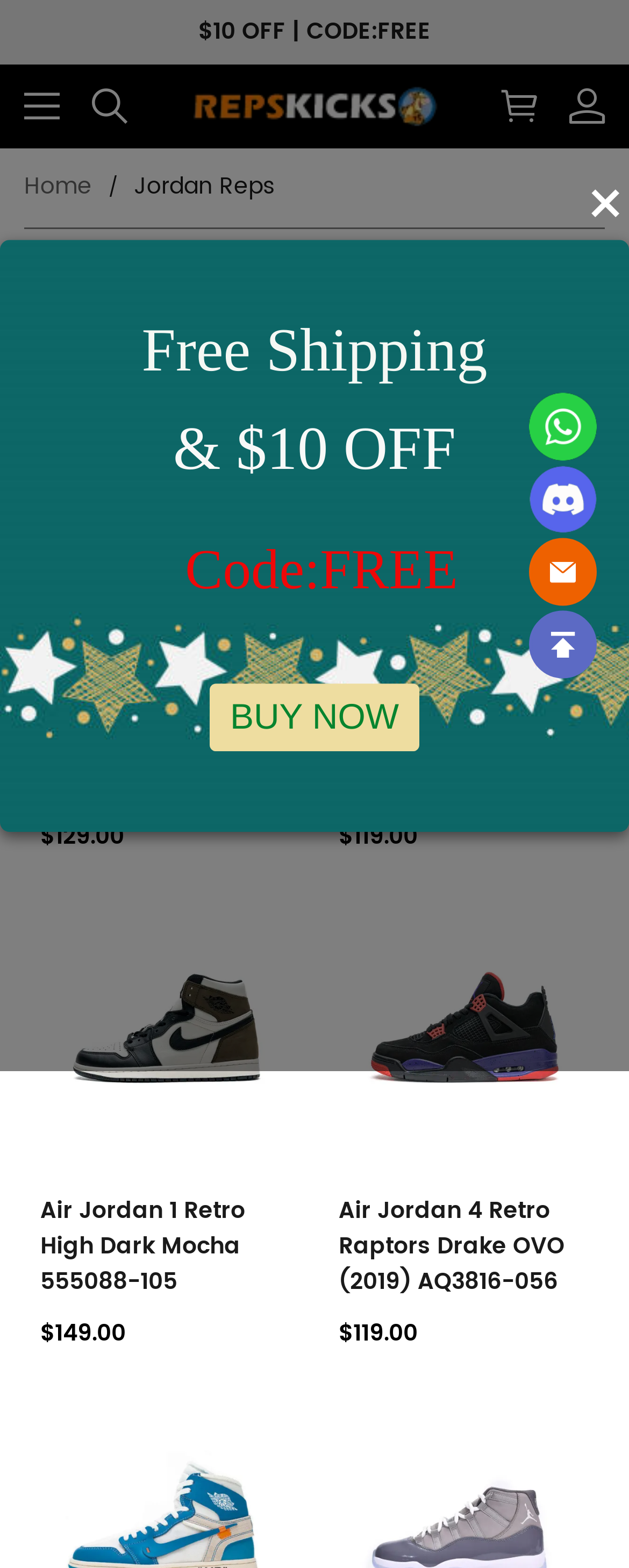Show me the bounding box coordinates of the clickable region to achieve the task as per the instruction: "View your shopping cart".

[0.797, 0.057, 0.879, 0.079]